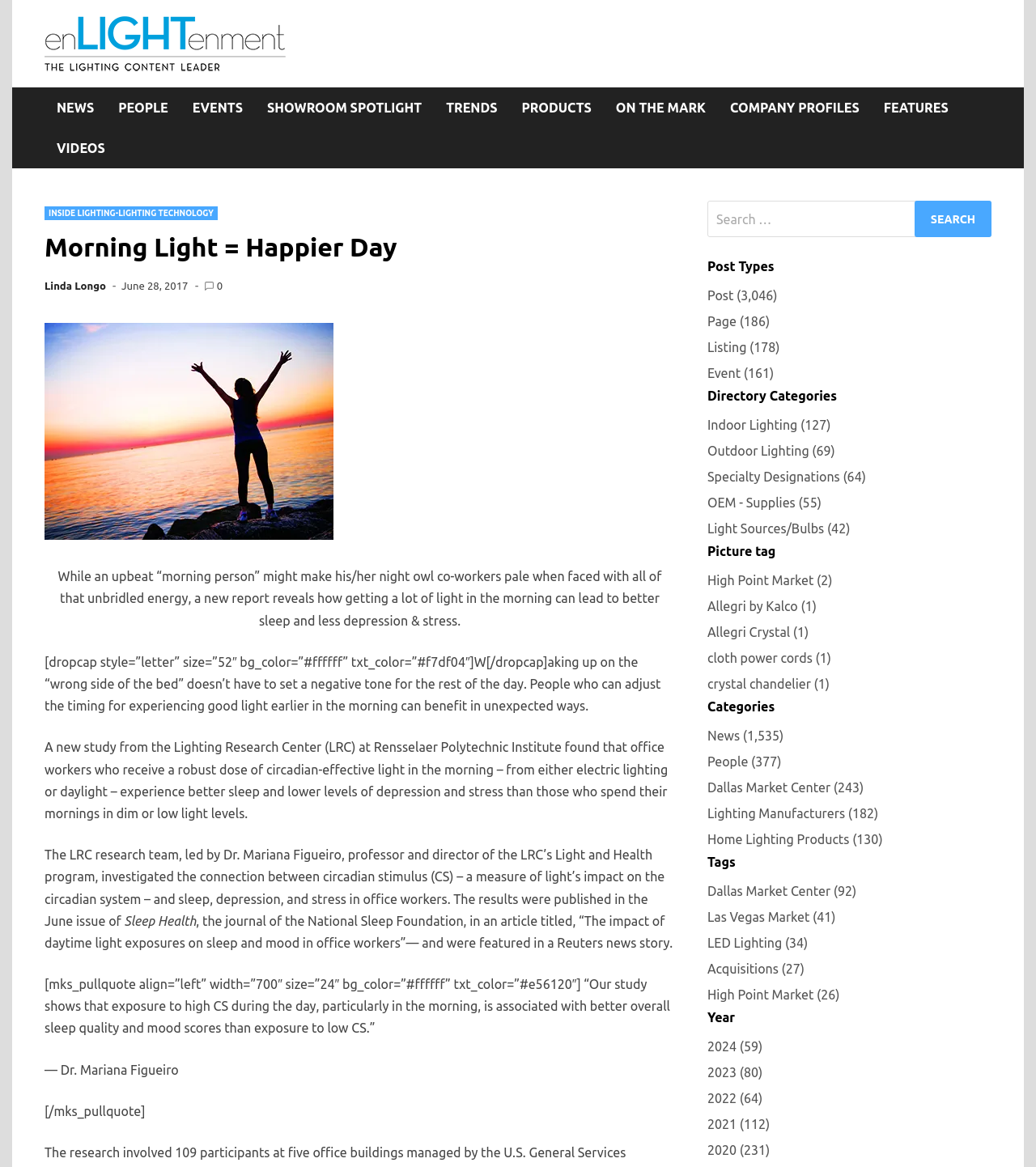Detail the various sections and features present on the webpage.

This webpage is about the benefits of morning light on sleep and mood. At the top, there is a navigation menu with links to various categories such as "NEWS", "PEOPLE", "EVENTS", and "SHOWROOM SPOTLIGHT". Below the navigation menu, there is a header section with a title "Morning Light = Happier Day" and a subheading "While an upbeat “morning person” might make his/her night owl co-workers pale when faced with all of that unbridled energy, a new report reveals how getting a lot of light in the morning can lead to better sleep and less depression & stress."

To the right of the header section, there are three small images. Below the header section, there is a main content area with several paragraphs of text discussing the benefits of morning light on sleep and mood. The text cites a study from the Lighting Research Center (LRC) at Rensselaer Polytechnic Institute, which found that office workers who receive a robust dose of circadian-effective light in the morning experience better sleep and lower levels of depression and stress.

The main content area also includes a pull quote from Dr. Mariana Figueiro, professor and director of the LRC’s Light and Health program, highlighting the importance of morning light exposure for overall sleep quality and mood scores.

On the right side of the webpage, there is a search bar with a button labeled "Search". Below the search bar, there are several sections with links to various categories such as "Post Types", "Directory Categories", "Picture tag", "Categories", "Tags", and "Year". Each section has multiple links to specific topics or tags.